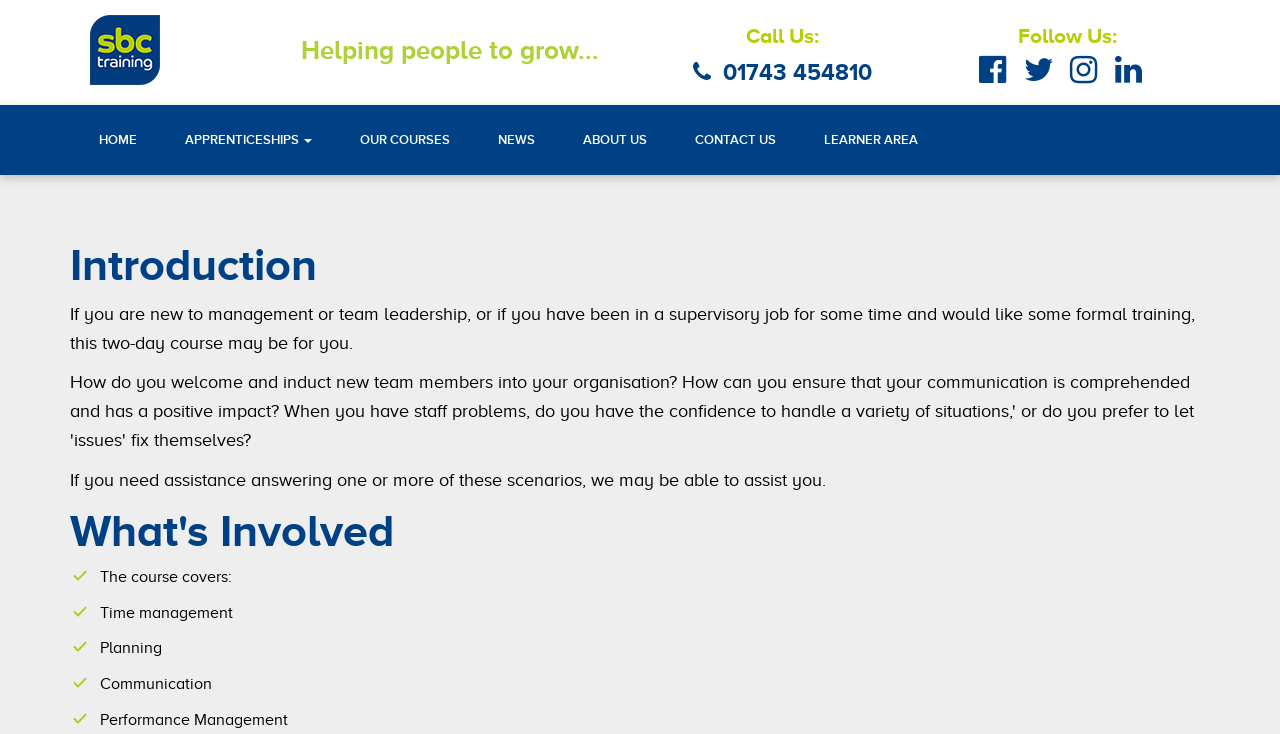Find the bounding box coordinates of the element to click in order to complete the given instruction: "Click on the SBC Training link."

[0.066, 0.014, 0.129, 0.082]